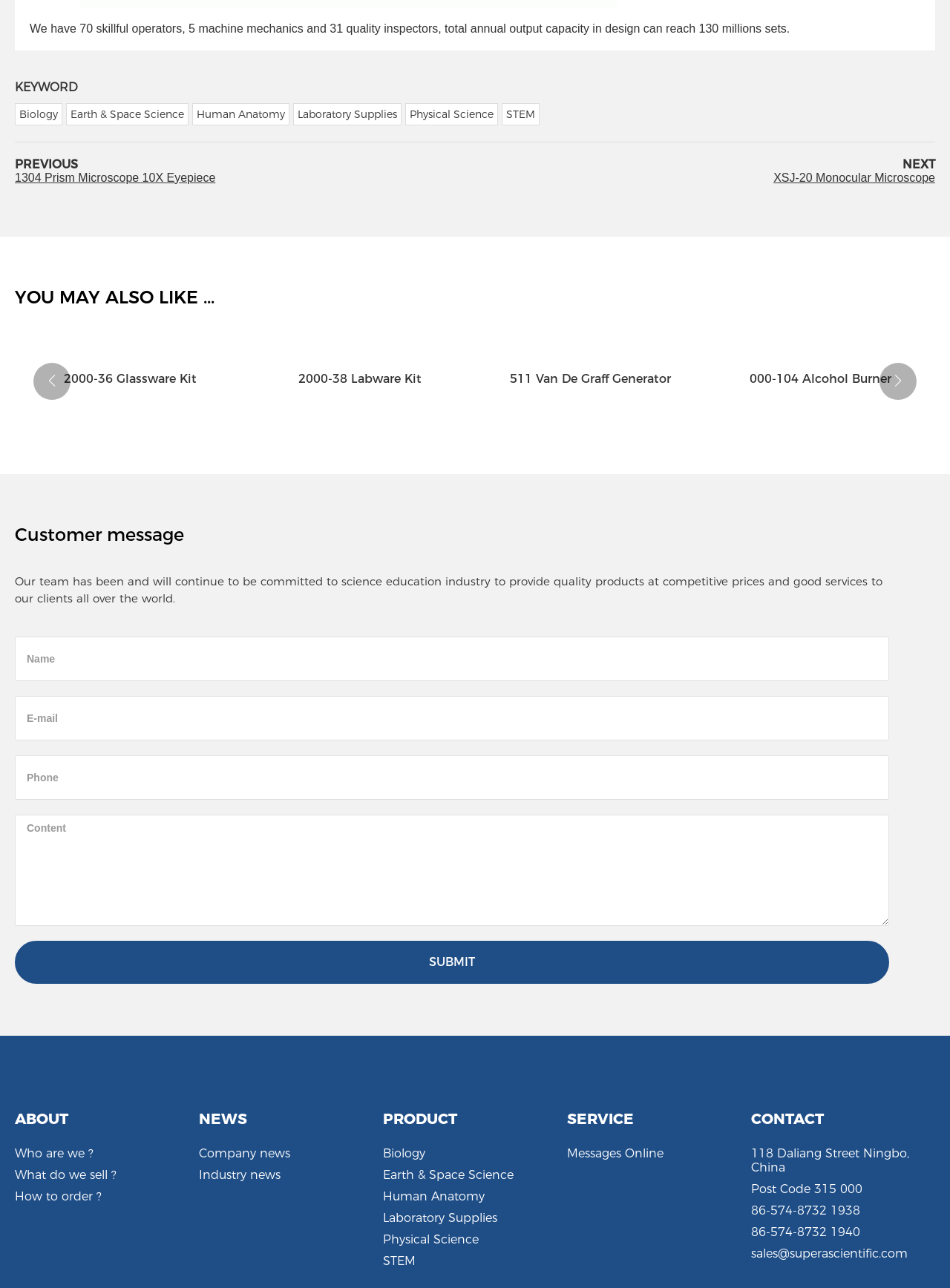Determine the bounding box coordinates for the area that should be clicked to carry out the following instruction: "Click the 'Previous slide' button".

[0.035, 0.282, 0.074, 0.31]